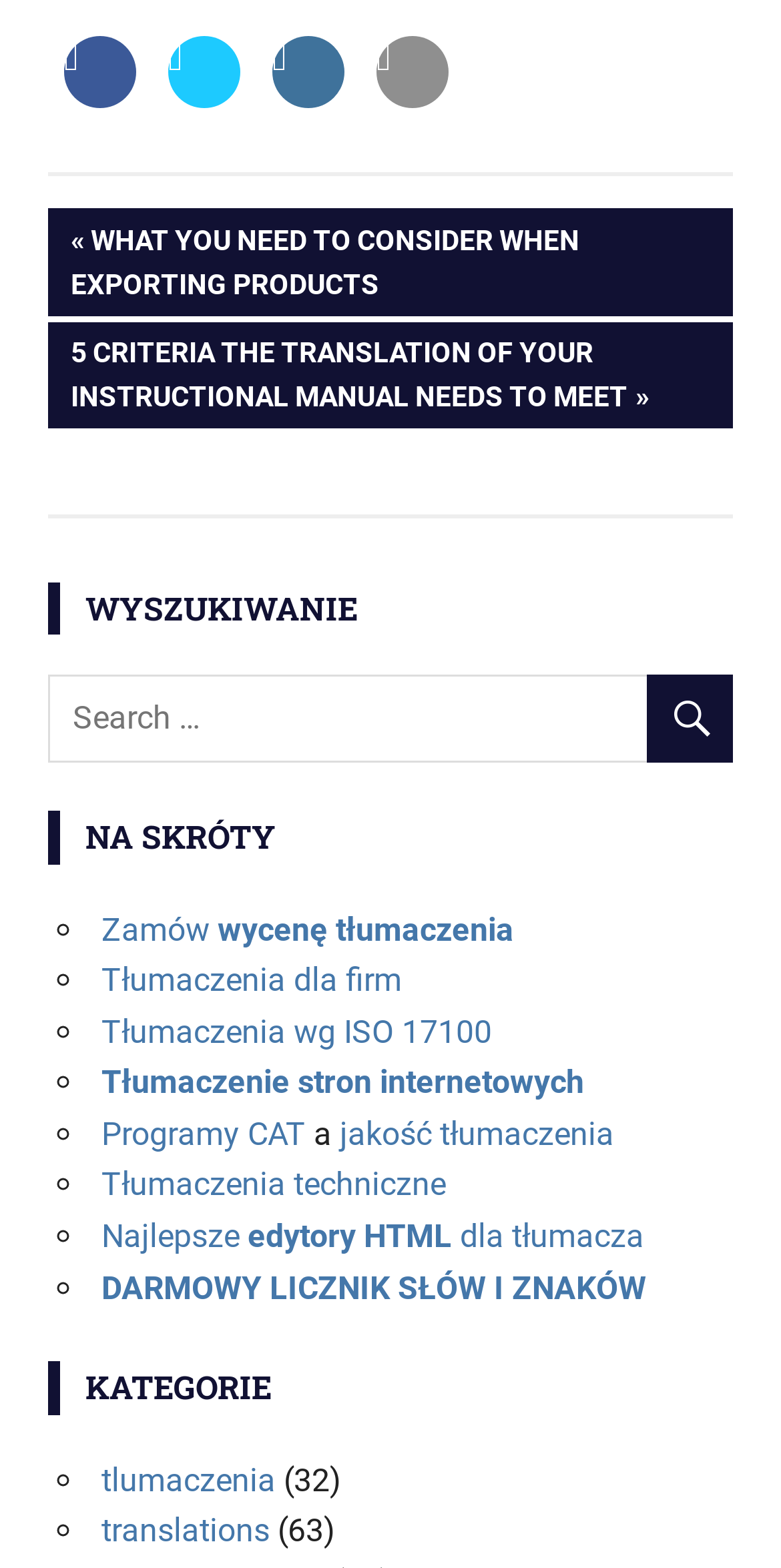Select the bounding box coordinates of the element I need to click to carry out the following instruction: "Order translation".

[0.13, 0.58, 0.658, 0.604]